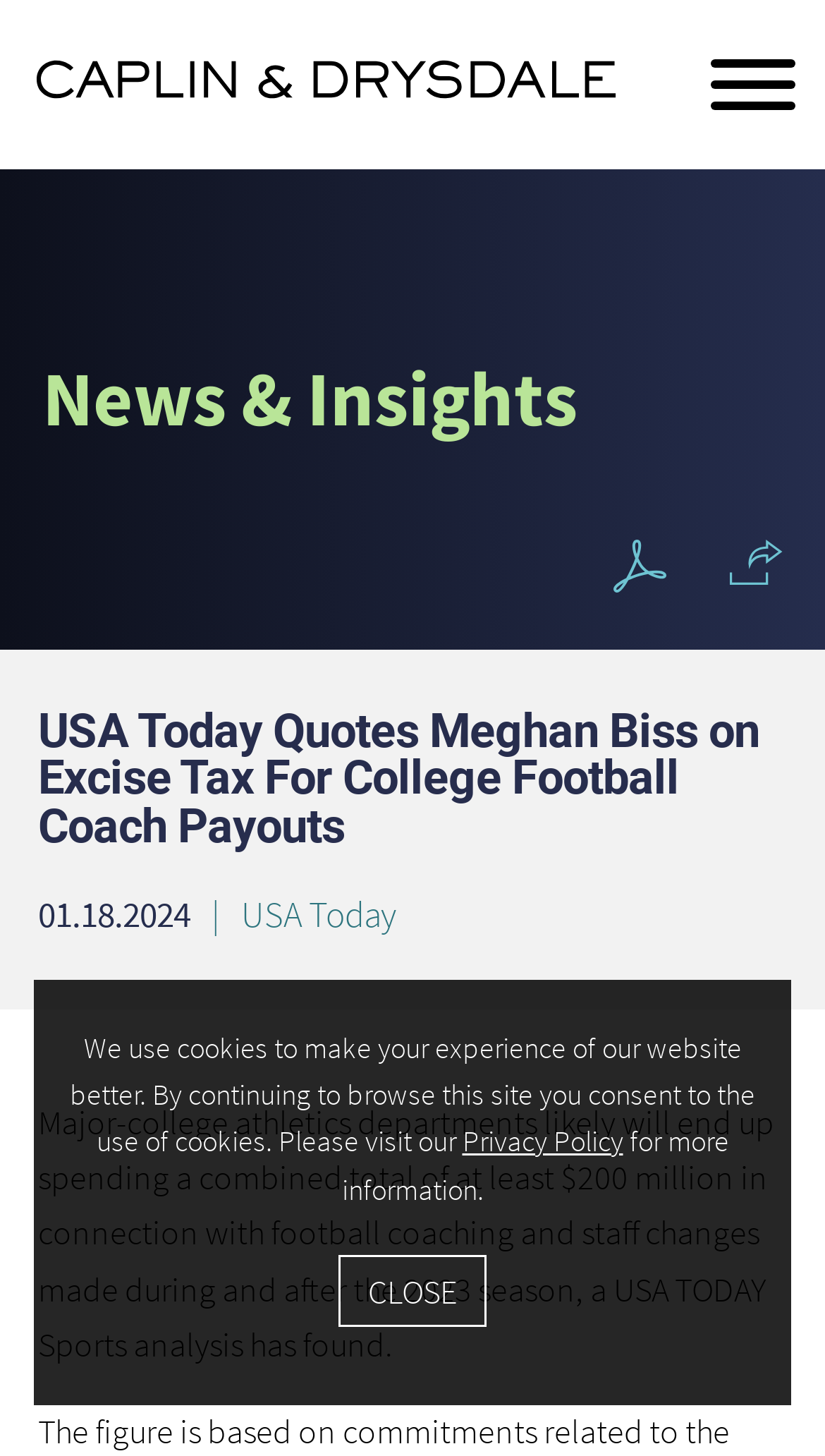What is the topic of the latest news?
Deliver a detailed and extensive answer to the question.

The topic of the latest news can be found in the heading element, which reads 'USA Today Quotes Meghan Biss on Excise Tax For College Football Coach Payouts'. This heading is located in the middle of the webpage.